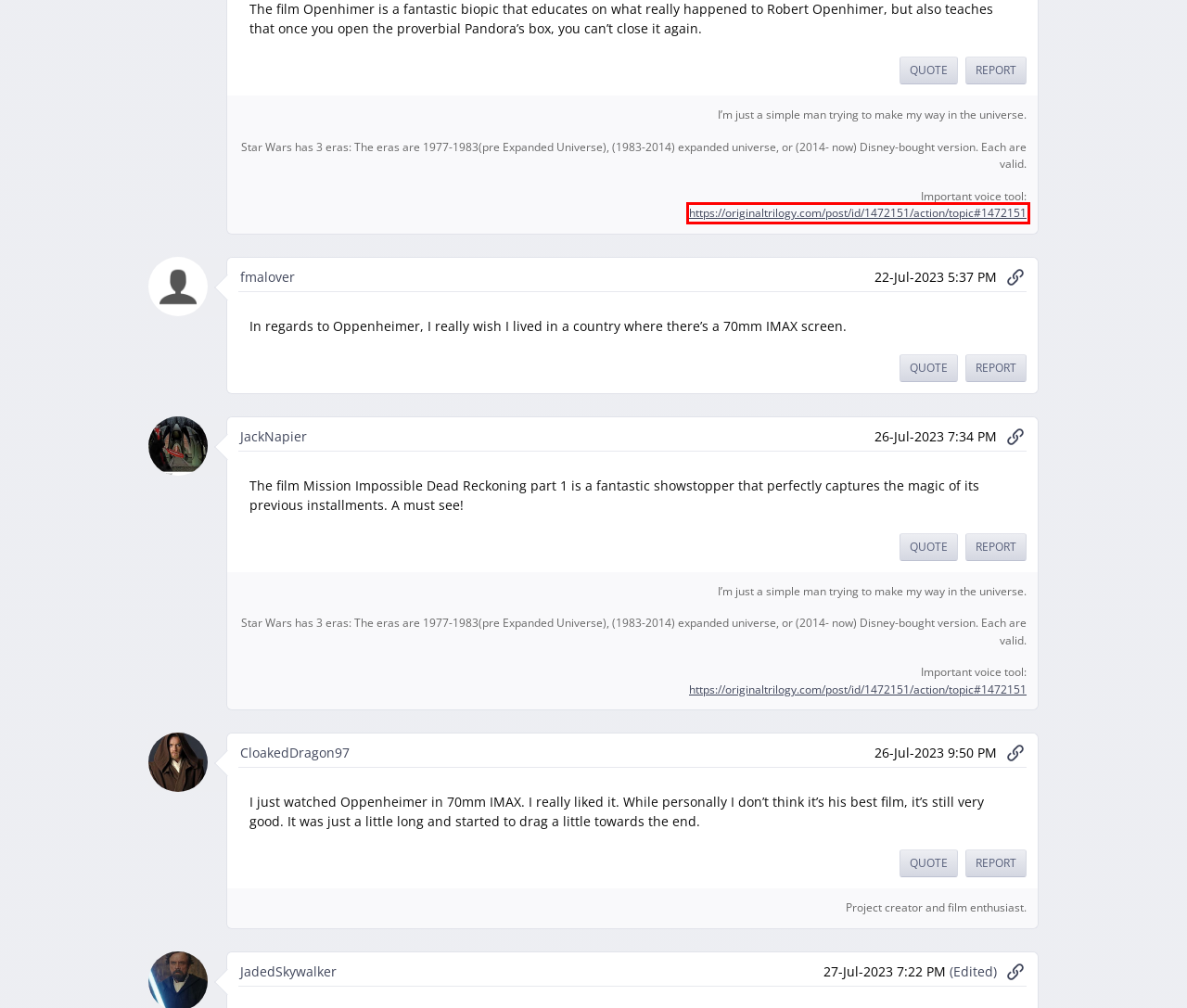You are presented with a screenshot of a webpage with a red bounding box. Select the webpage description that most closely matches the new webpage after clicking the element inside the red bounding box. The options are:
A. The Last Jedi: Rekindled      (Released) - Original Trilogy
B. The Force Awakens: Starlight (V1.1 Released!) - Original Trilogy
C. Star Wars Episode III: Labyrinth Of Evil (Released) - Original Trilogy
D. The Rise of Skywalker: Ascendant (Released) - Original Trilogy
E. Star Wars Episode I: Cloak Of Deception (Released) - Original Trilogy
F. STAR WARS: EP IV 2004 **REVISITED** ADYWAN **1080p HD VERSION NOW IN PRODUCTION* - Original Trilogy
G. Worst Edit Ideas - Original Trilogy
H. Star Wars Episode II: The Approaching Storm (Released) - Original Trilogy

G